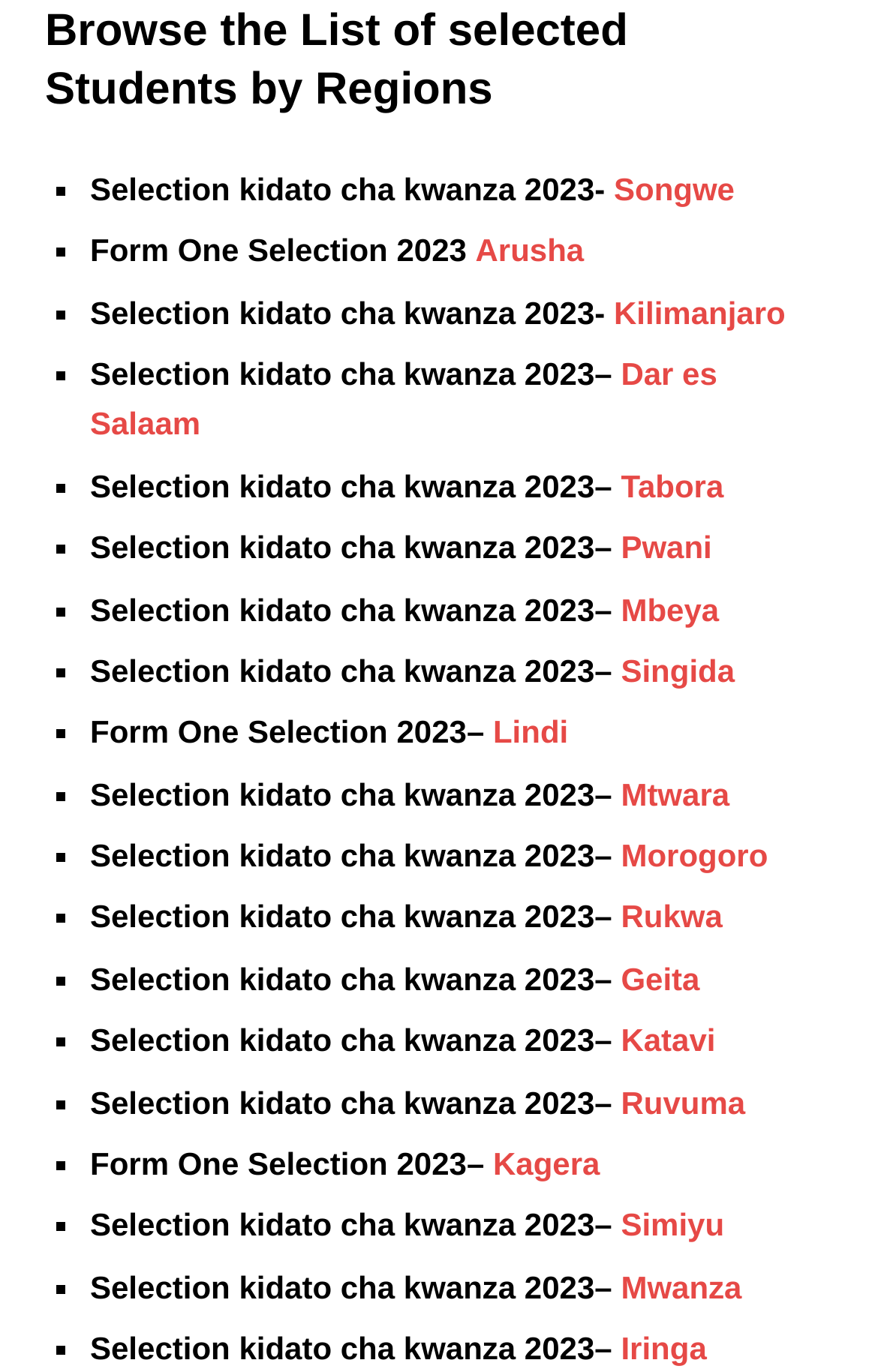Please specify the bounding box coordinates for the clickable region that will help you carry out the instruction: "Search for something".

None